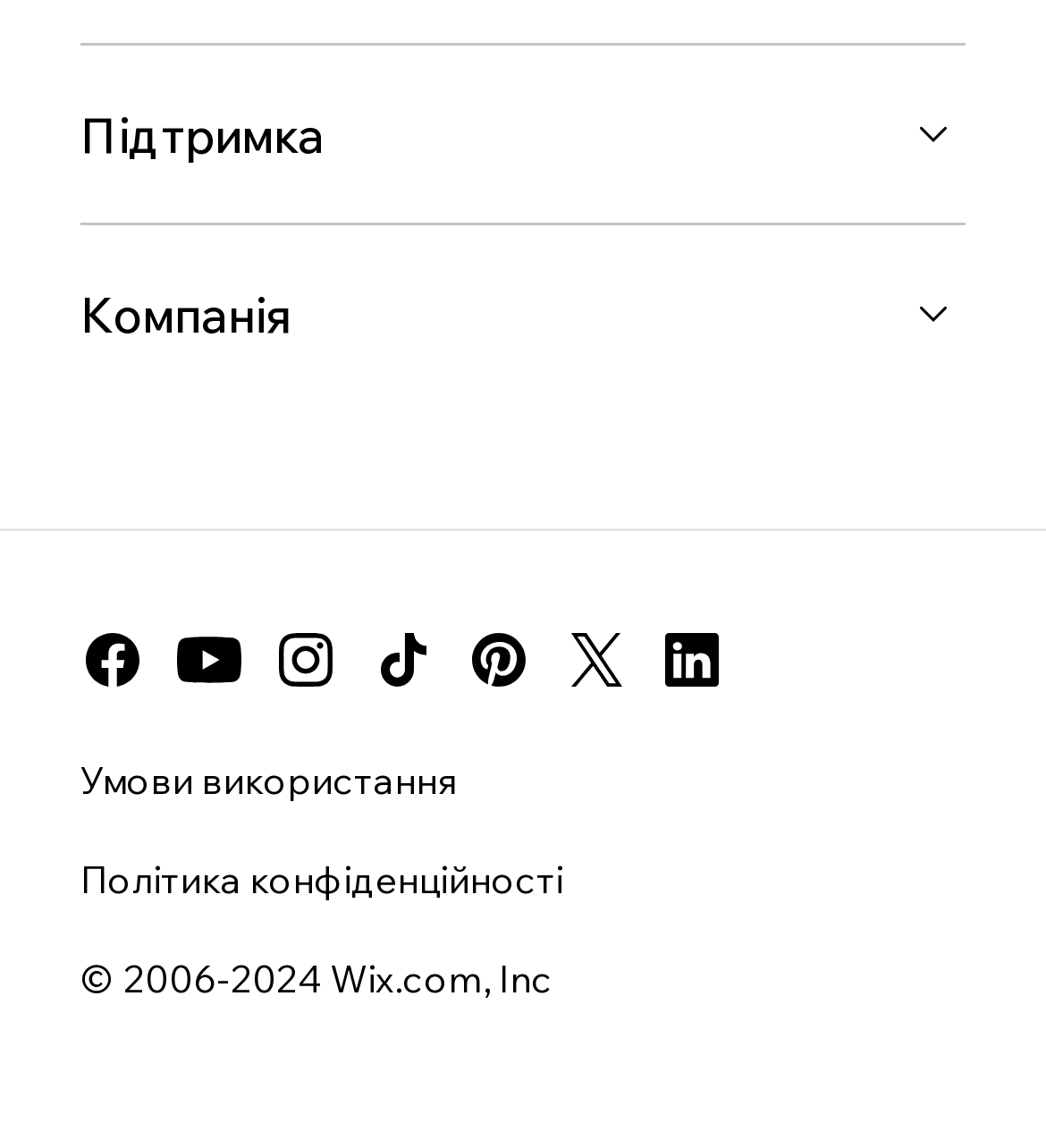Can you give a detailed response to the following question using the information from the image? What is the second link in the footer section?

I looked at the footer section and found the links 'Умови використання' and 'Політика конфіденційності', and the second one is 'Політика конфіденційності'.